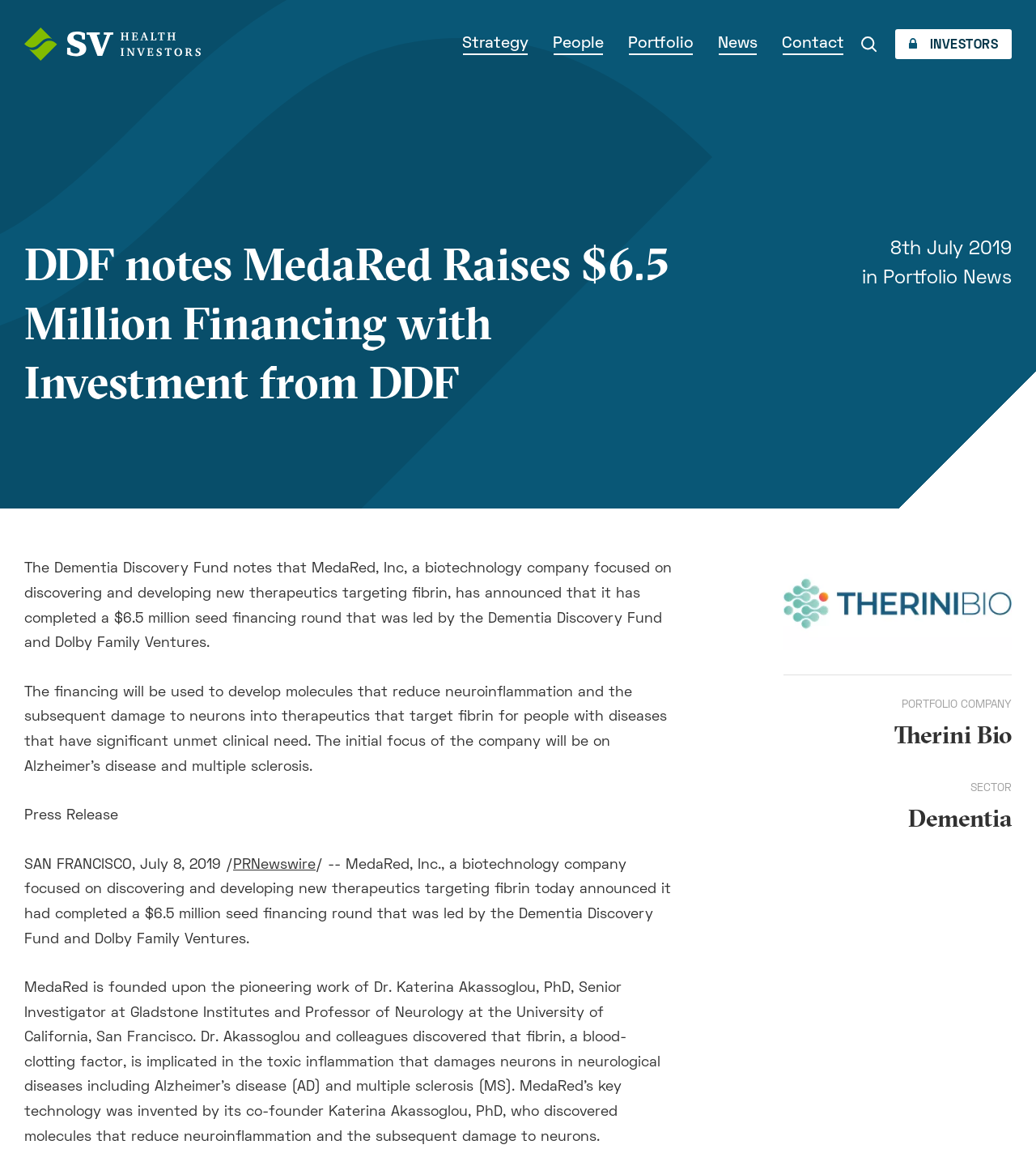Please identify the bounding box coordinates of the element's region that I should click in order to complete the following instruction: "Search for something". The bounding box coordinates consist of four float numbers between 0 and 1, i.e., [left, top, right, bottom].

[0.827, 0.025, 0.998, 0.05]